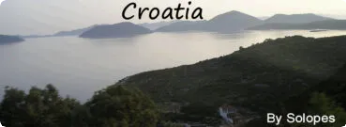Can you give a detailed response to the following question using the information from the image? What is the atmosphere of the landscape?

The caption describes the atmosphere of the landscape as one of serenity and natural beauty, which is created by the soft, muted colors of the landscape blending seamlessly into the tranquil sky.